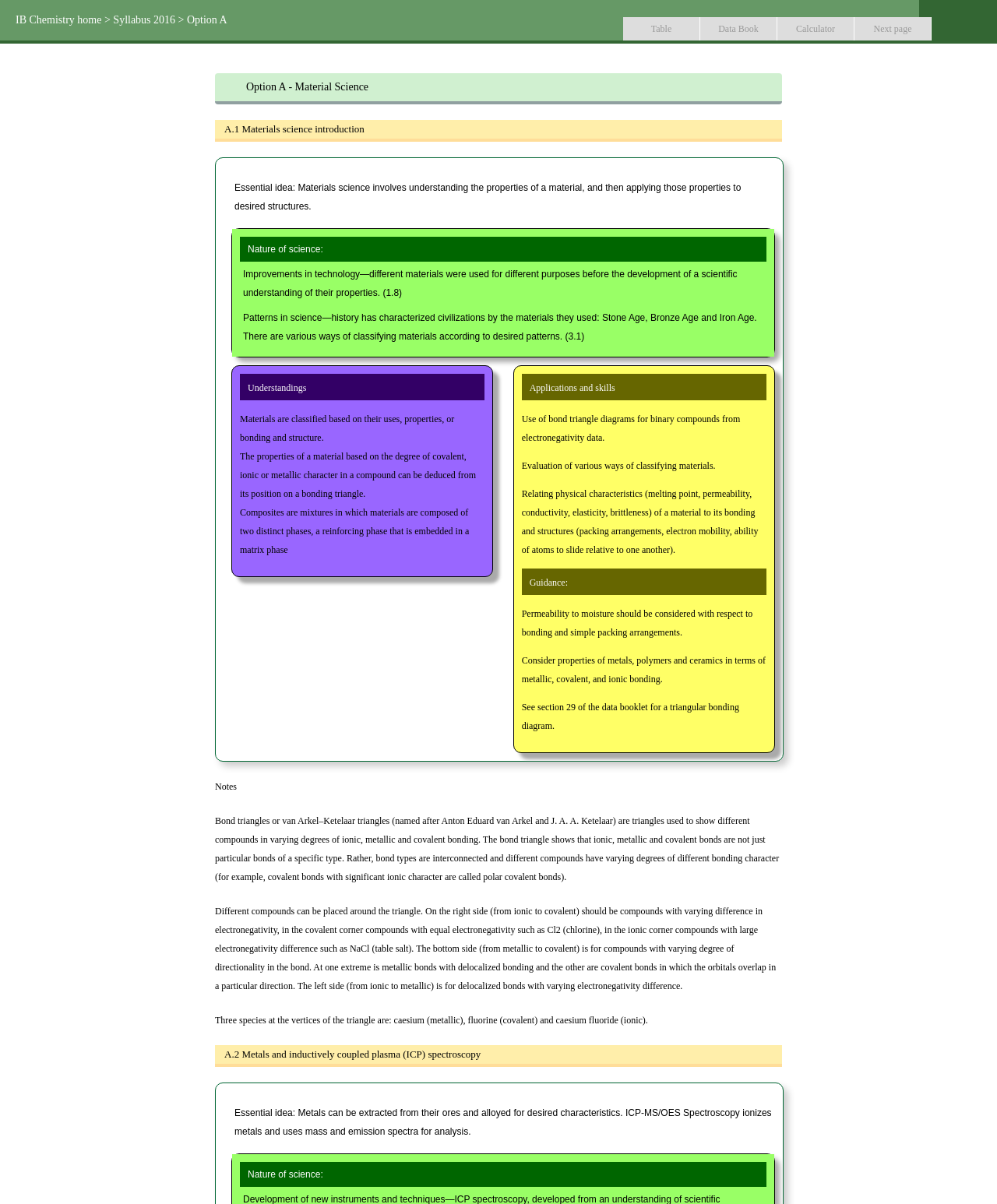Give a short answer to this question using one word or a phrase:
What is the main topic of Option A?

Material Science